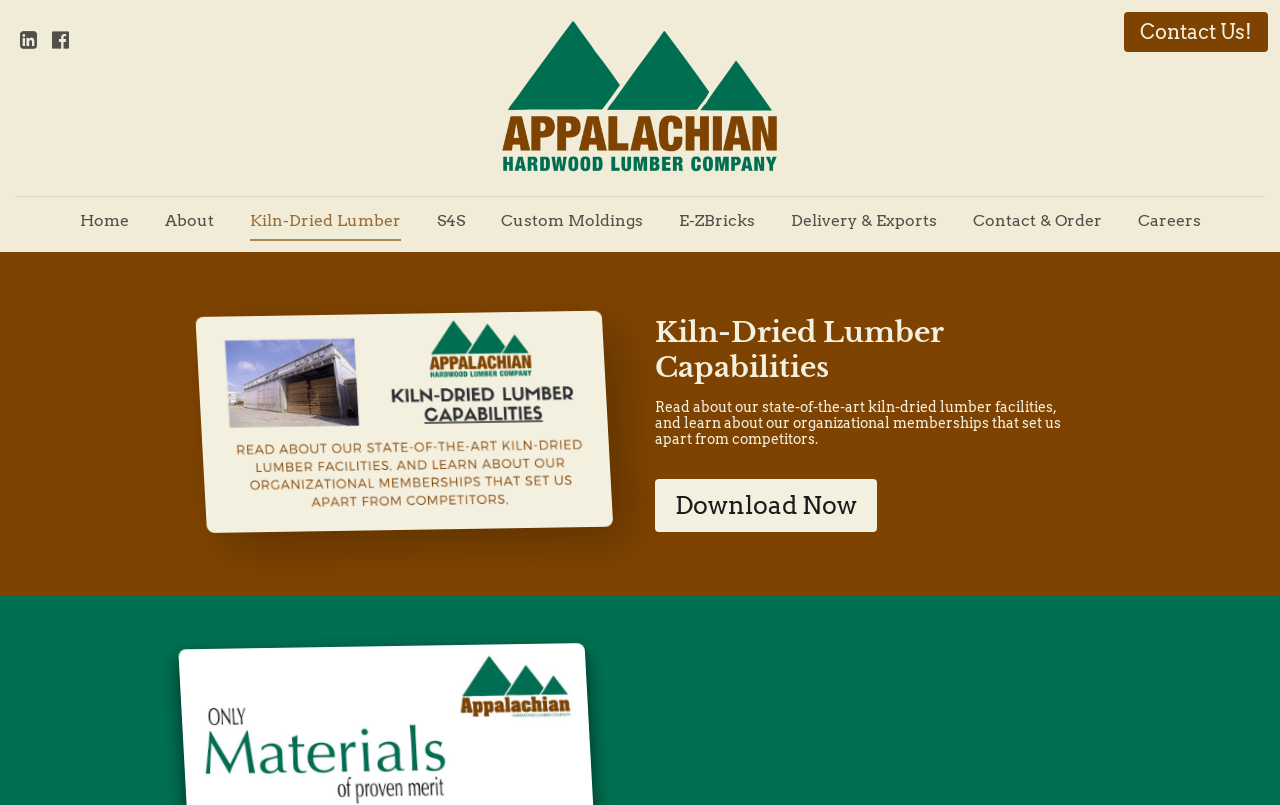How many social media links are present on the webpage?
Please provide a single word or phrase as the answer based on the screenshot.

2